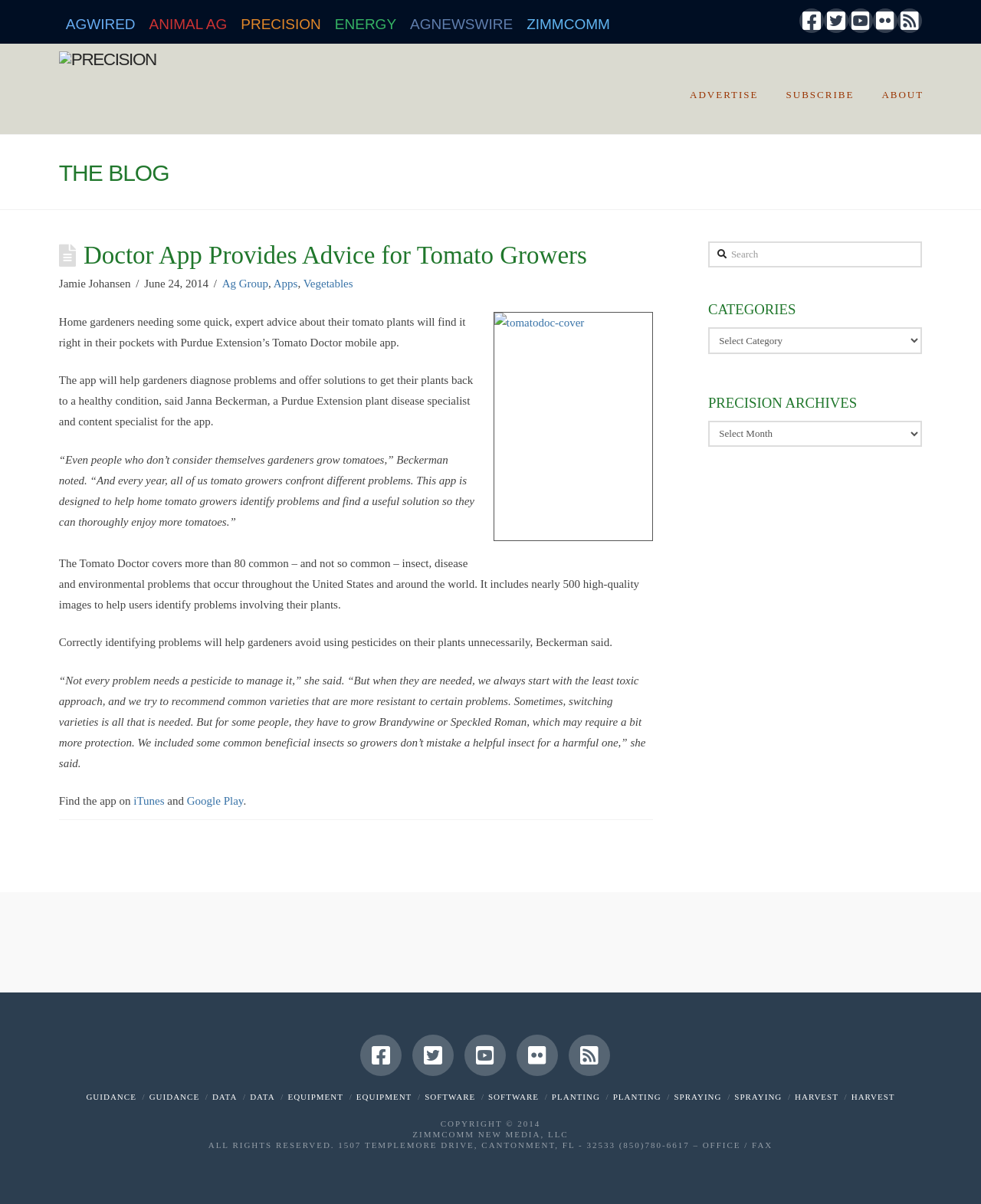Specify the bounding box coordinates of the element's region that should be clicked to achieve the following instruction: "Search for something". The bounding box coordinates consist of four float numbers between 0 and 1, in the format [left, top, right, bottom].

[0.722, 0.201, 0.94, 0.222]